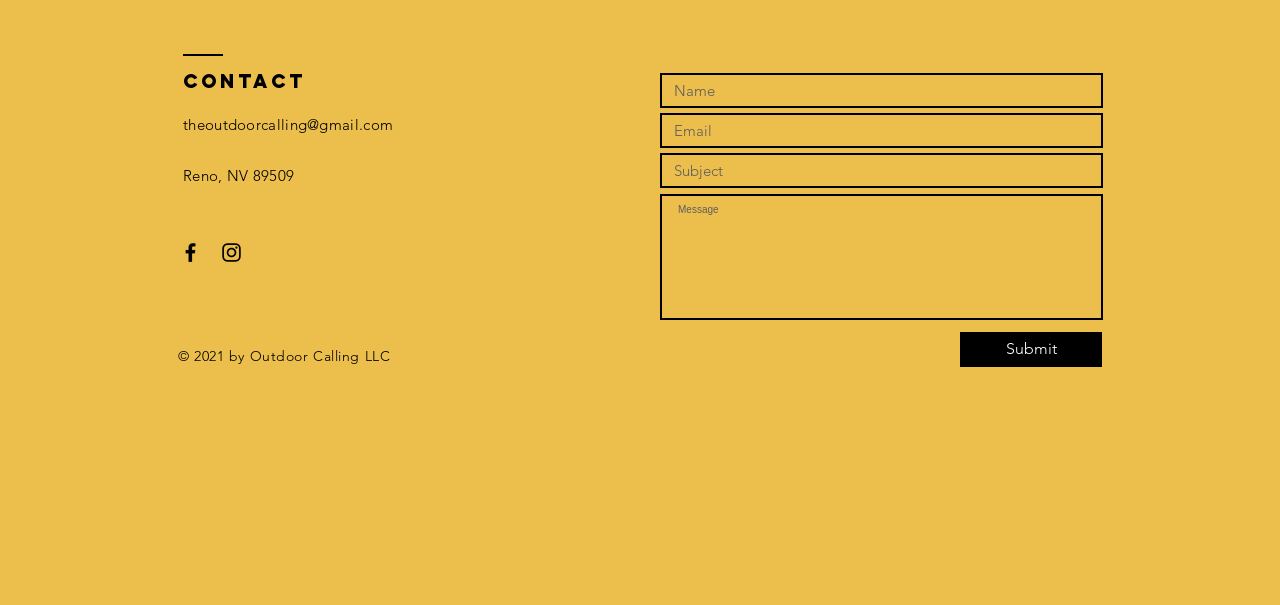Pinpoint the bounding box coordinates of the clickable area needed to execute the instruction: "Enter your email". The coordinates should be specified as four float numbers between 0 and 1, i.e., [left, top, right, bottom].

[0.516, 0.187, 0.862, 0.245]